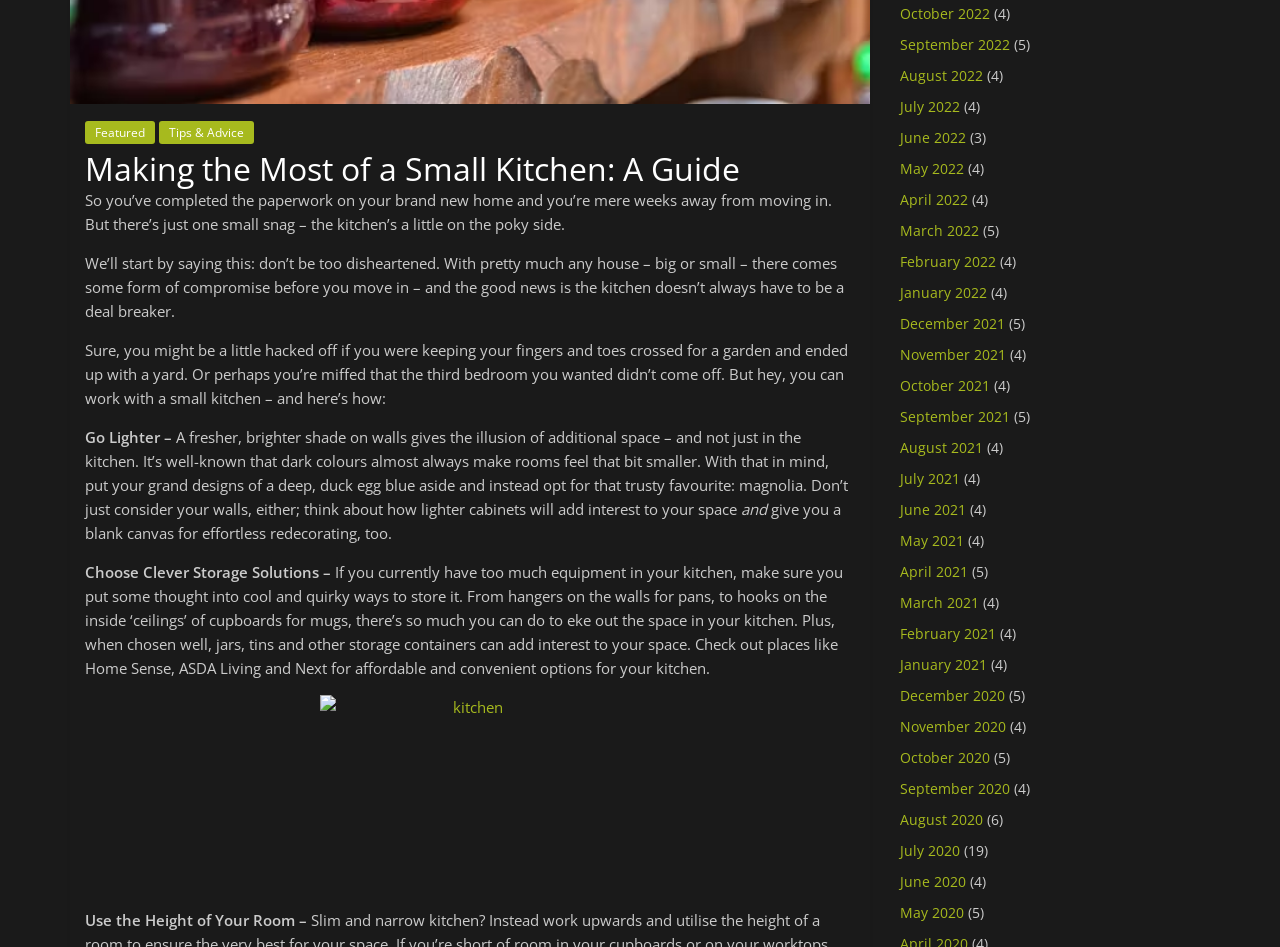Identify the bounding box of the UI component described as: "April 2022".

[0.703, 0.201, 0.756, 0.221]